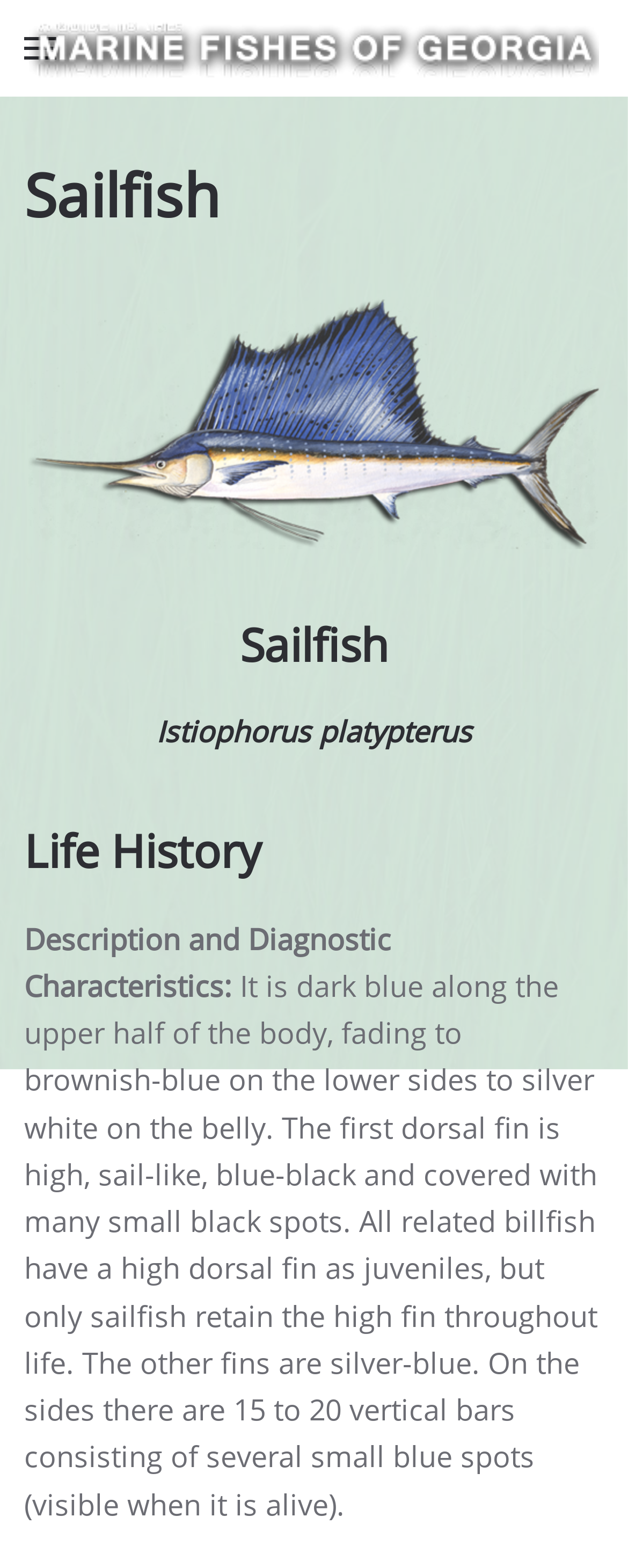Elaborate on the webpage's design and content in a detailed caption.

The webpage is about Sailfish, a type of marine fish in Georgia. At the top left corner, there is a menu button labeled "Open Menu" with a small icon next to it. To the right of the menu button, there is a link to go "Back to home". 

Below the menu button, there is a large heading that reads "Sailfish" in a prominent font. Further down, there is another heading with the same text "Sailfish", but in a smaller font. 

On the middle left side of the page, there is a scientific name "Istiophorus platypterus" written in a regular font. Below this, there is a heading that says "Life History". 

Under the "Life History" heading, there is a subheading that reads "Description and Diagnostic Characteristics:". This is followed by a paragraph of text that describes the physical characteristics of the Sailfish, including its color, dorsal fin, and other features.